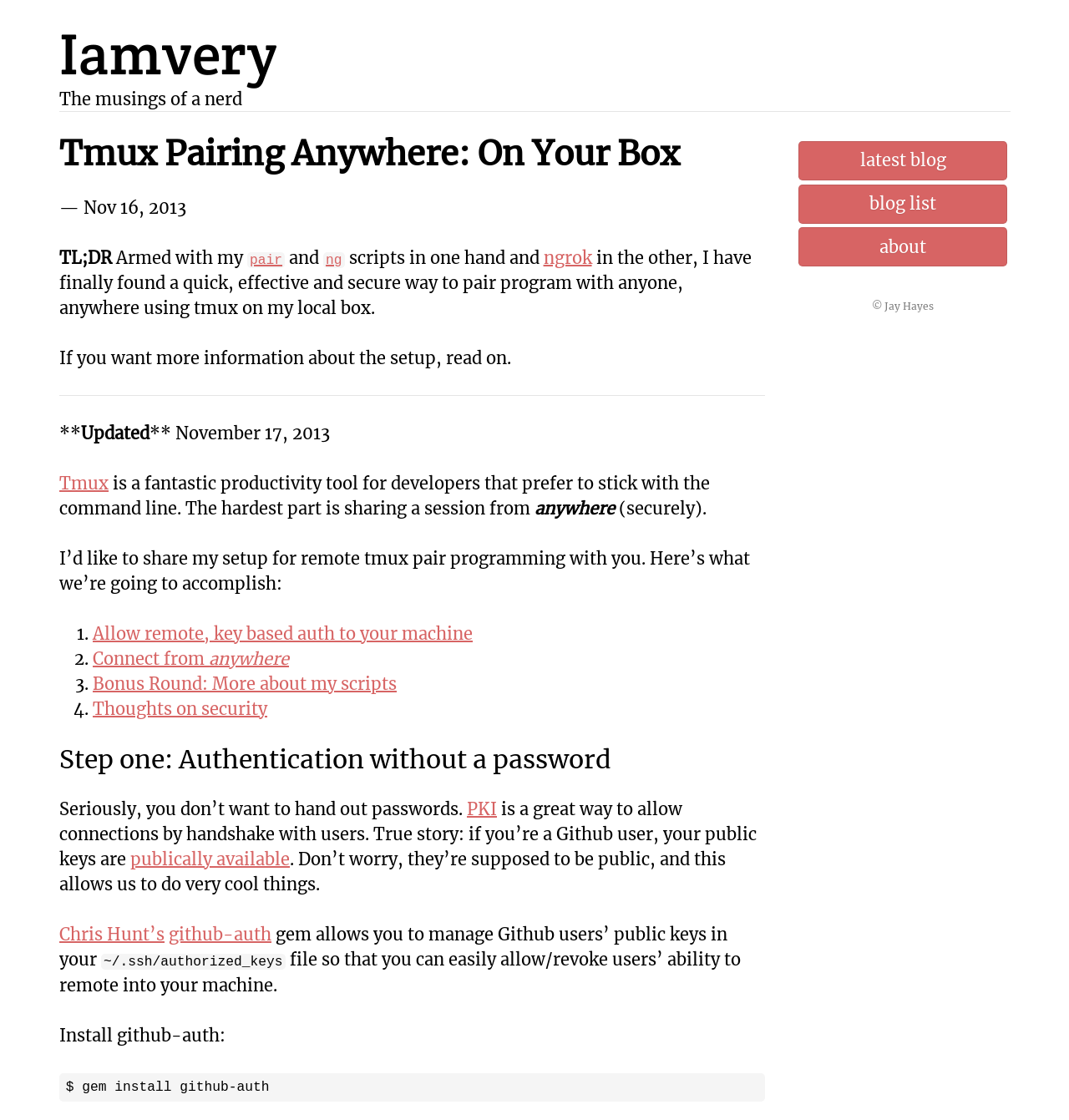Identify the bounding box coordinates of the element that should be clicked to fulfill this task: "Check the 'latest blog' link". The coordinates should be provided as four float numbers between 0 and 1, i.e., [left, top, right, bottom].

[0.747, 0.126, 0.942, 0.161]